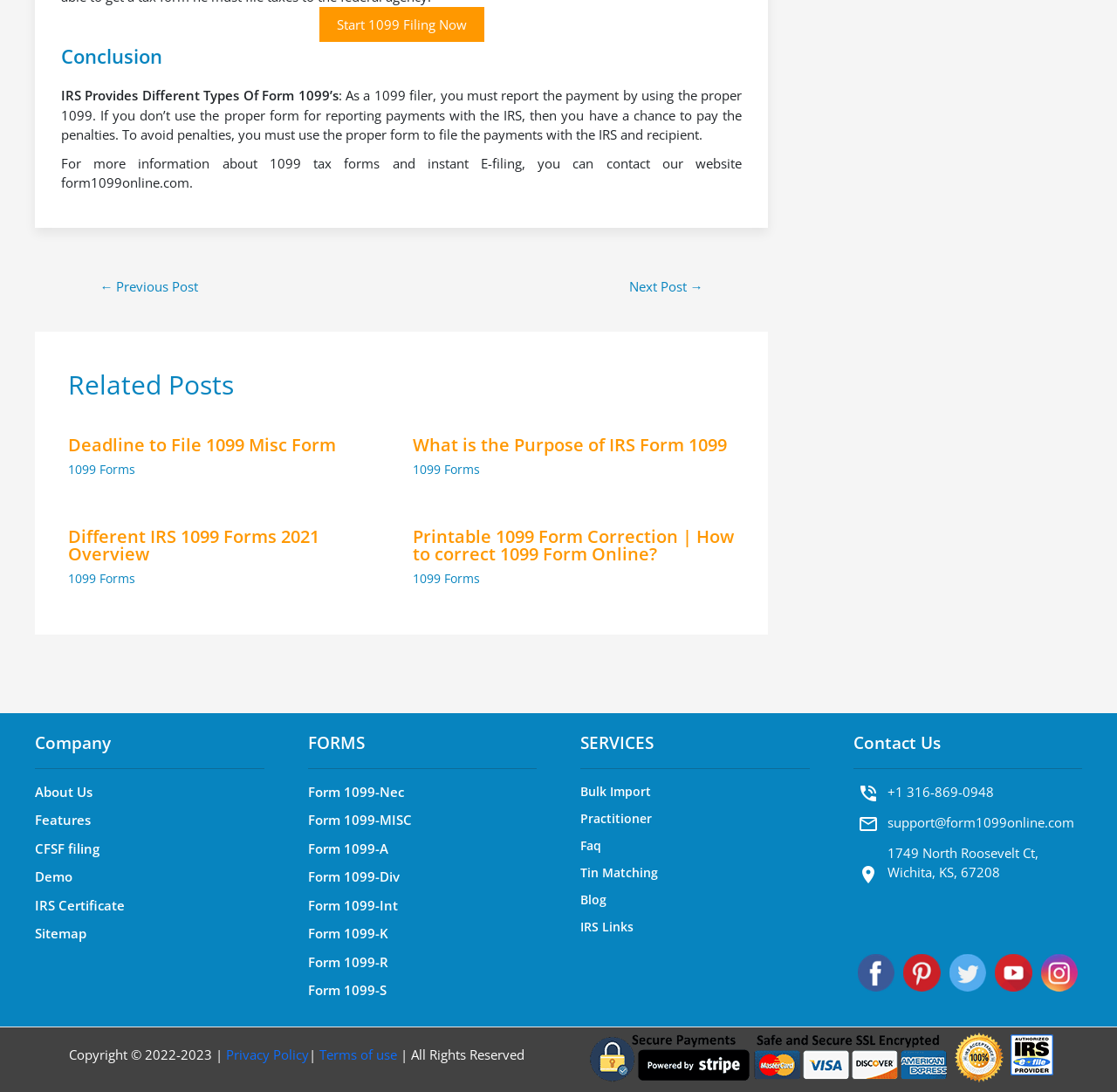Reply to the question with a single word or phrase:
What types of 1099 forms are available?

Multiple types